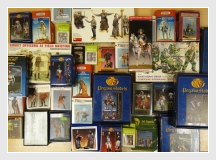Provide a comprehensive description of the image.

The image showcases a vibrant assortment of boxed figurines, predominantly featuring resin and white metal figures. These collectibles are displayed neatly, showcasing various historical, military, and fantastical themes, appealing to hobbyists and collectors alike. The boxes are adorned with colorful artwork and detailed descriptions, indicating the quality and intricacy of the figures within. This gathering of figures likely represents a main catalog of a project, underscoring a range of options for enthusiasts interested in miniature model figures. The diverse selection hints at a commitment to craftsmanship and artistry, making it an exciting visual for those passionate about figurine collection.